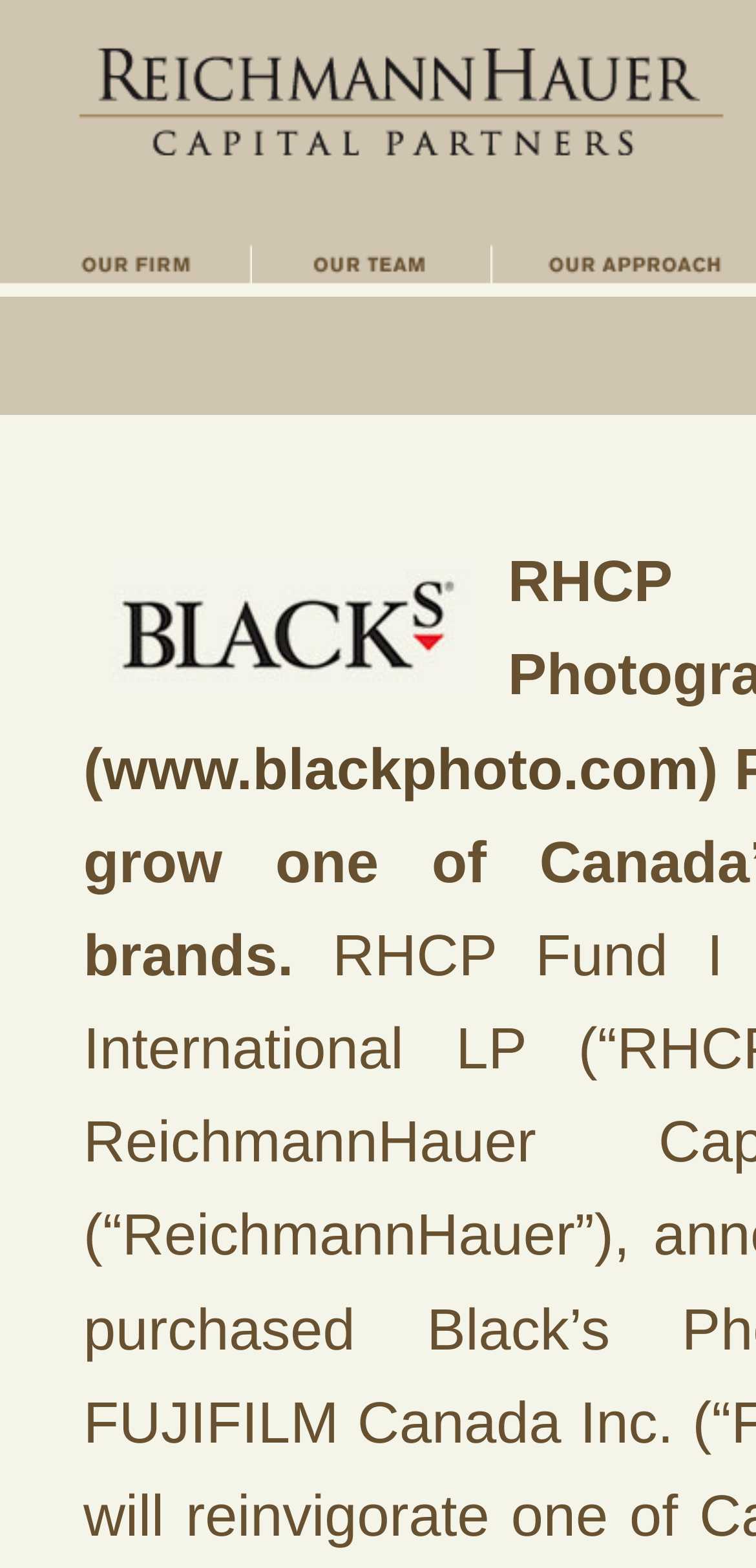Using the description "alt="Our Firm" name="nav_firm"", predict the bounding box of the relevant HTML element.

[0.0, 0.157, 0.333, 0.198]